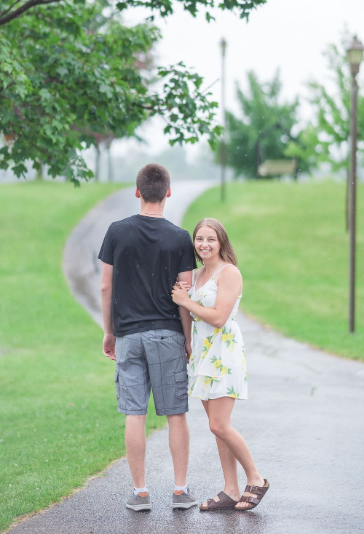Provide a one-word or one-phrase answer to the question:
What is the weather like in the scene?

Rainy